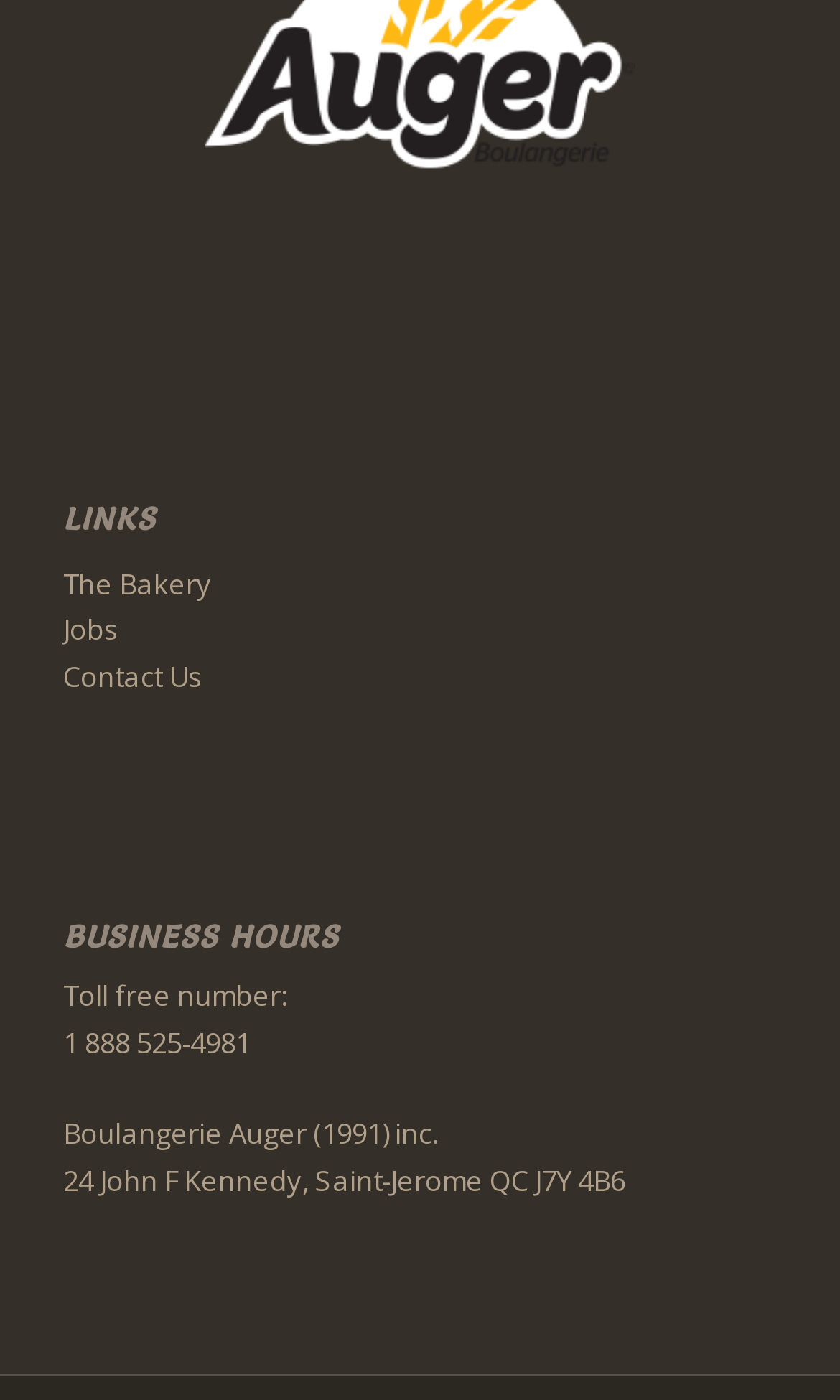Refer to the image and provide a thorough answer to this question:
What is the link to the jobs page?

I found the link to the jobs page by looking at the link element that contains the text 'Jobs'. This link is likely to take the user to the jobs page of the bakery.